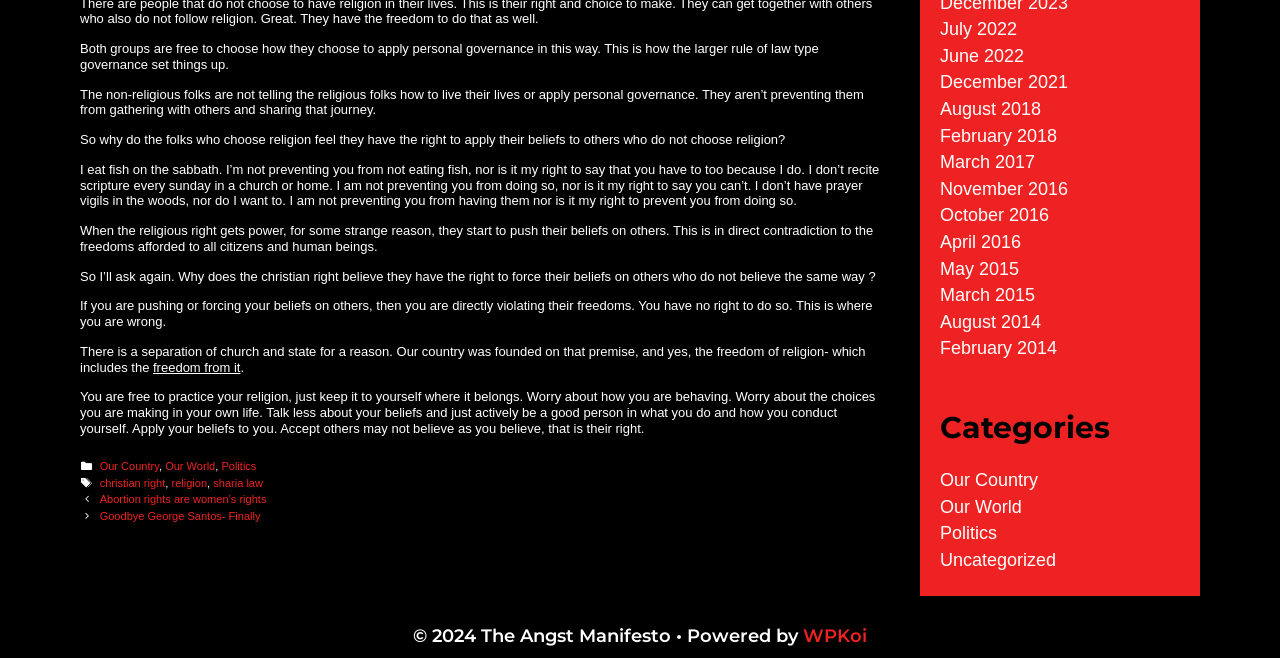Please predict the bounding box coordinates (top-left x, top-left y, bottom-right x, bottom-right y) for the UI element in the screenshot that fits the description: November 2016

[0.734, 0.272, 0.834, 0.302]